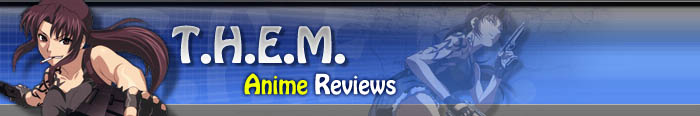Generate an in-depth description of the image.

The image features the logo of "T.H.E.M. Anime Reviews," showcasing a dynamic and engaging design. The header prominently displays the name in a playful, cartoonish font, with "T.H.E.M." in bold blue letters, emphasizing the brand identity. Below it, "Anime Reviews" is written in a lighter font, reinforcing the focus on anime content. The background is a gradient of blue, providing a vibrant backdrop that enhances the overall aesthetic. 

Flanking the text are illustrations of characters that hint at an anime style, contributing a visually striking element to the design. This logo serves as a gateway for users seeking anime-related reviews and insights, reflecting the site's dedication to anime culture.